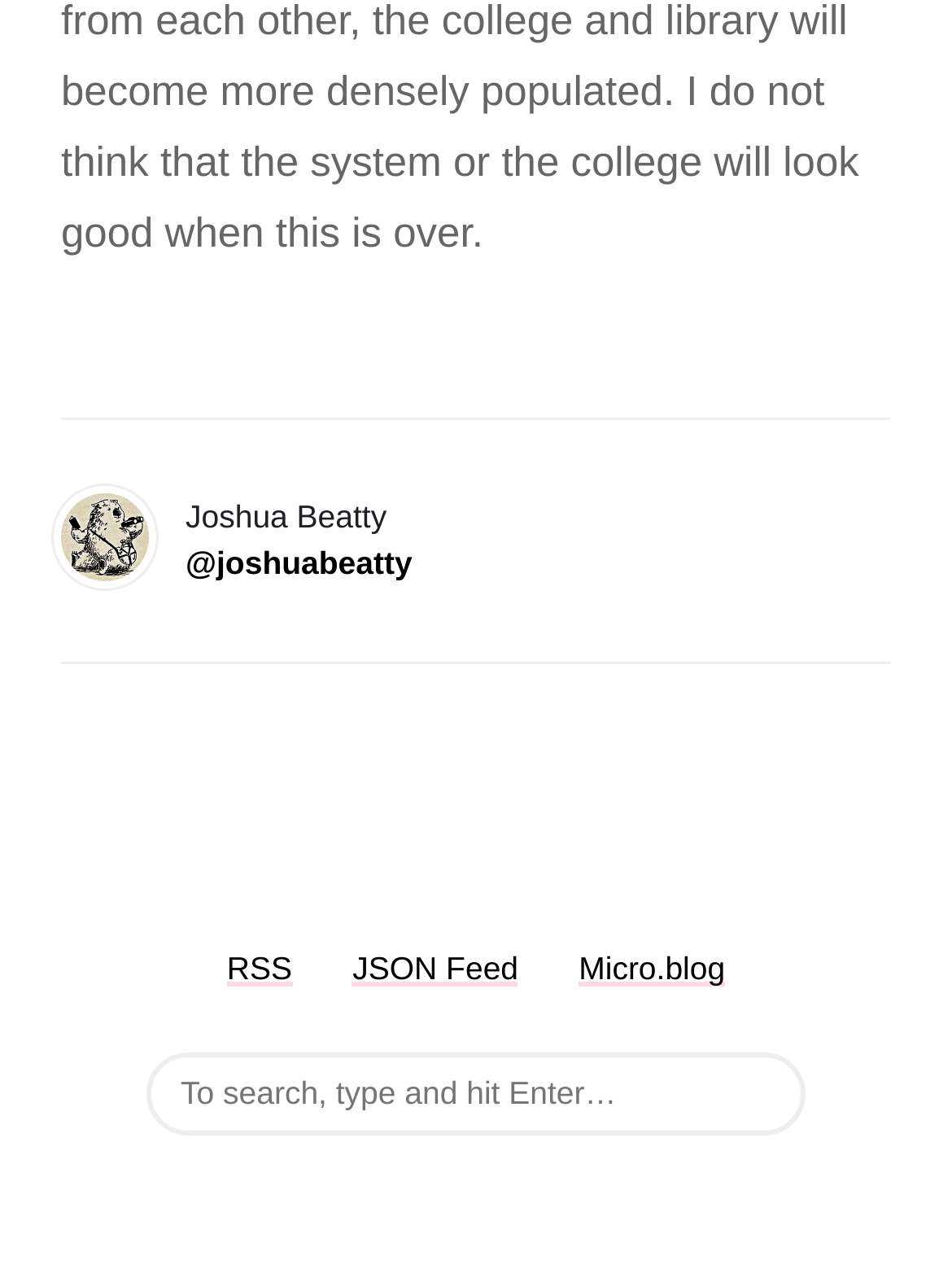Given the description "RSS", determine the bounding box of the corresponding UI element.

[0.238, 0.74, 0.307, 0.769]